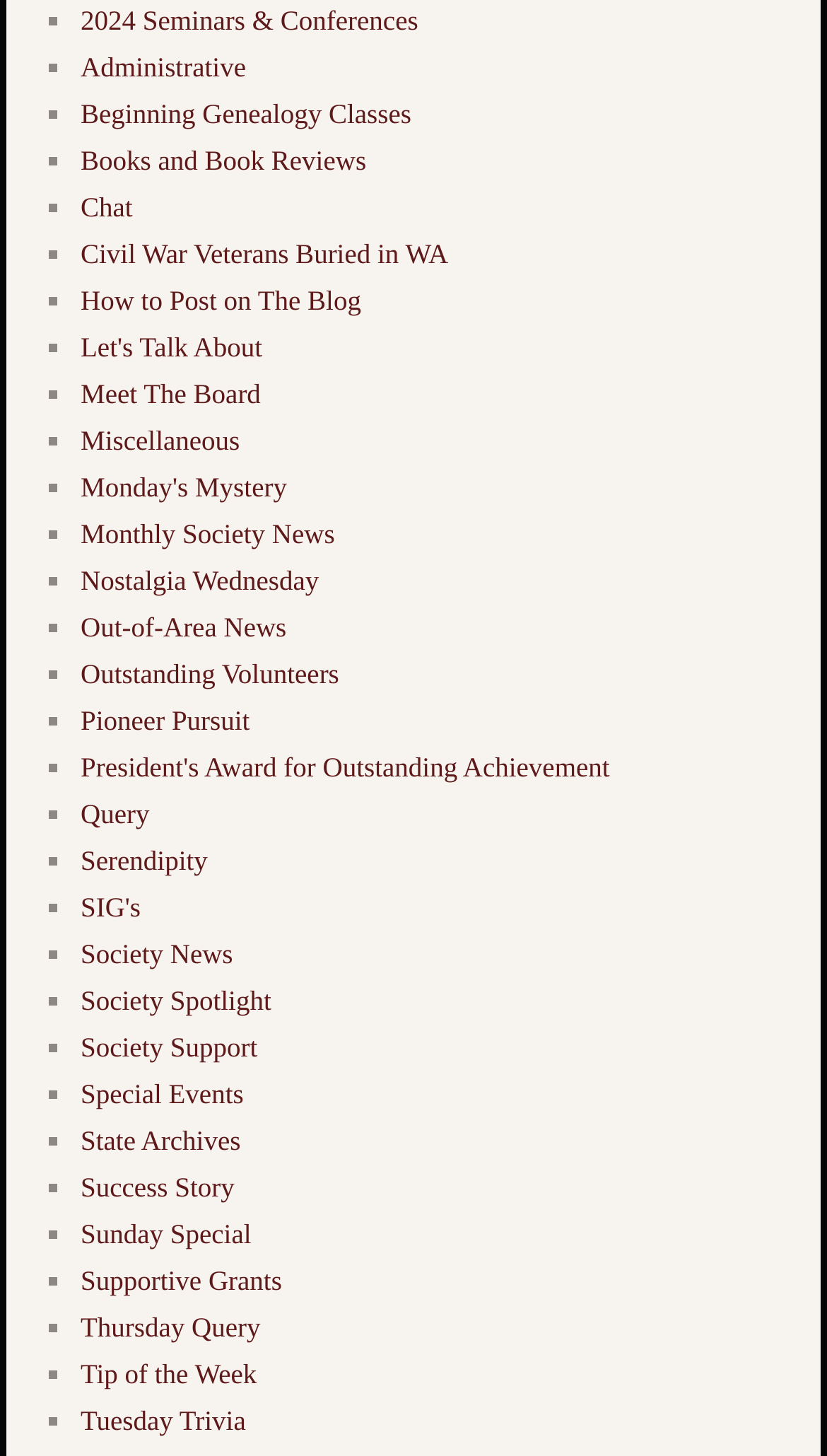Determine the bounding box coordinates for the element that should be clicked to follow this instruction: "Click on 2024 Seminars & Conferences". The coordinates should be given as four float numbers between 0 and 1, in the format [left, top, right, bottom].

[0.097, 0.002, 0.506, 0.024]